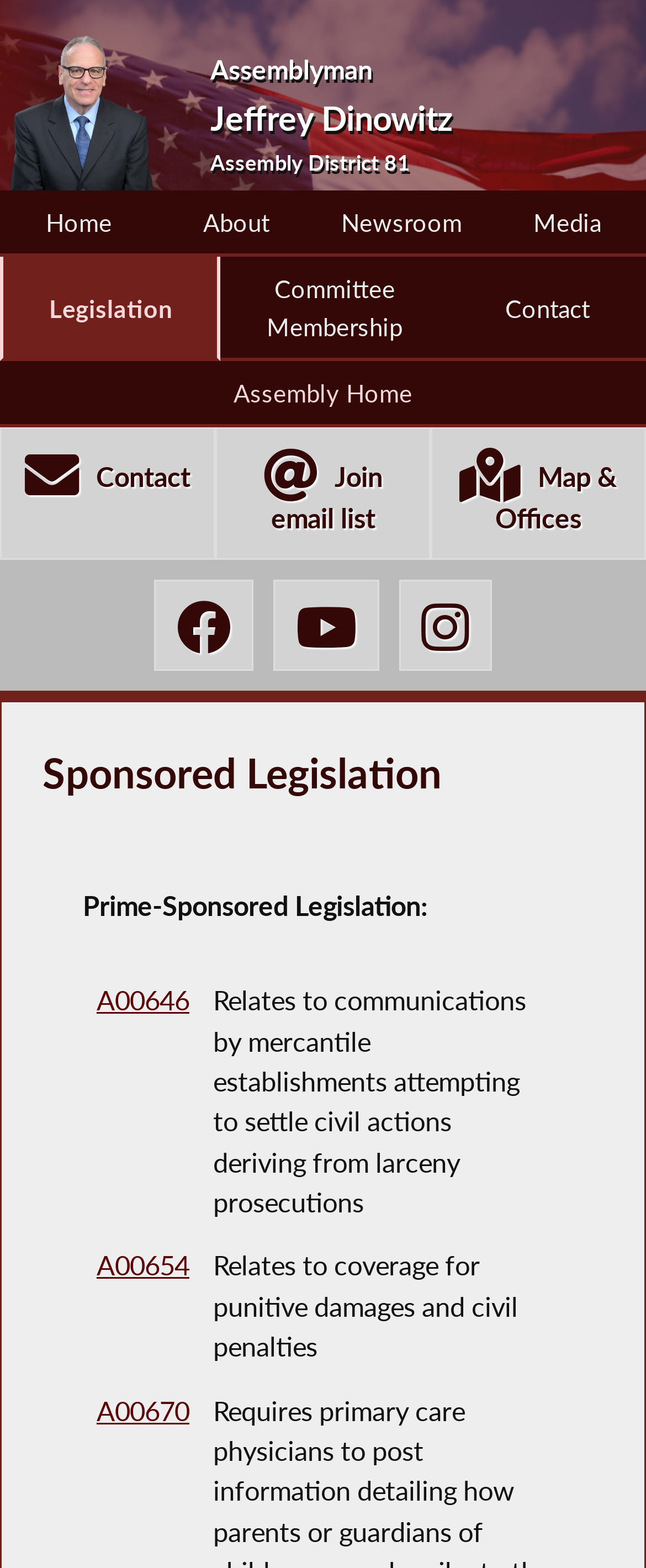Please provide a short answer using a single word or phrase for the question:
How many links are in the Main Menu?

6